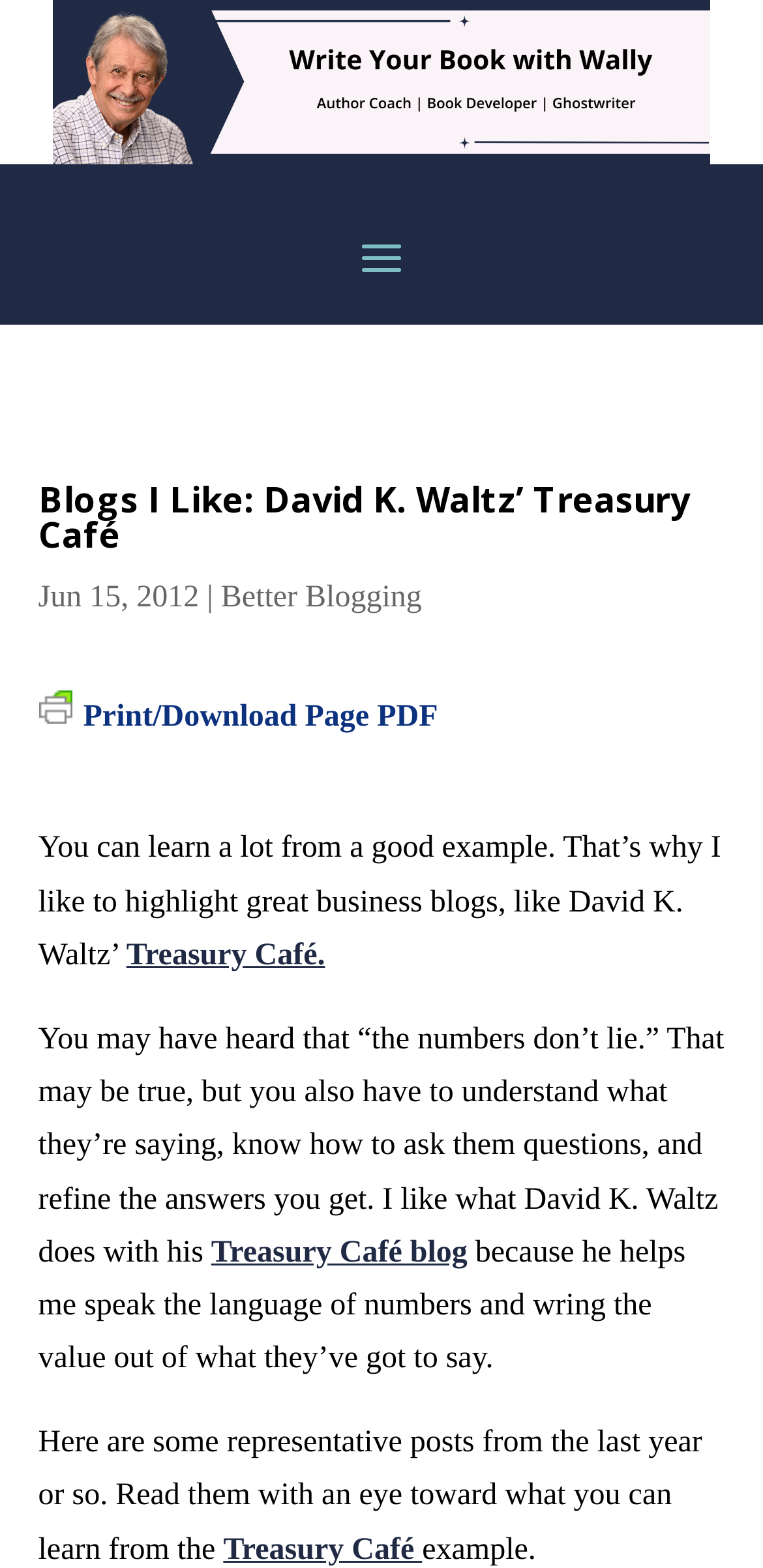Provide the bounding box coordinates of the UI element that matches the description: "Treasury Café".

[0.293, 0.977, 0.553, 0.999]